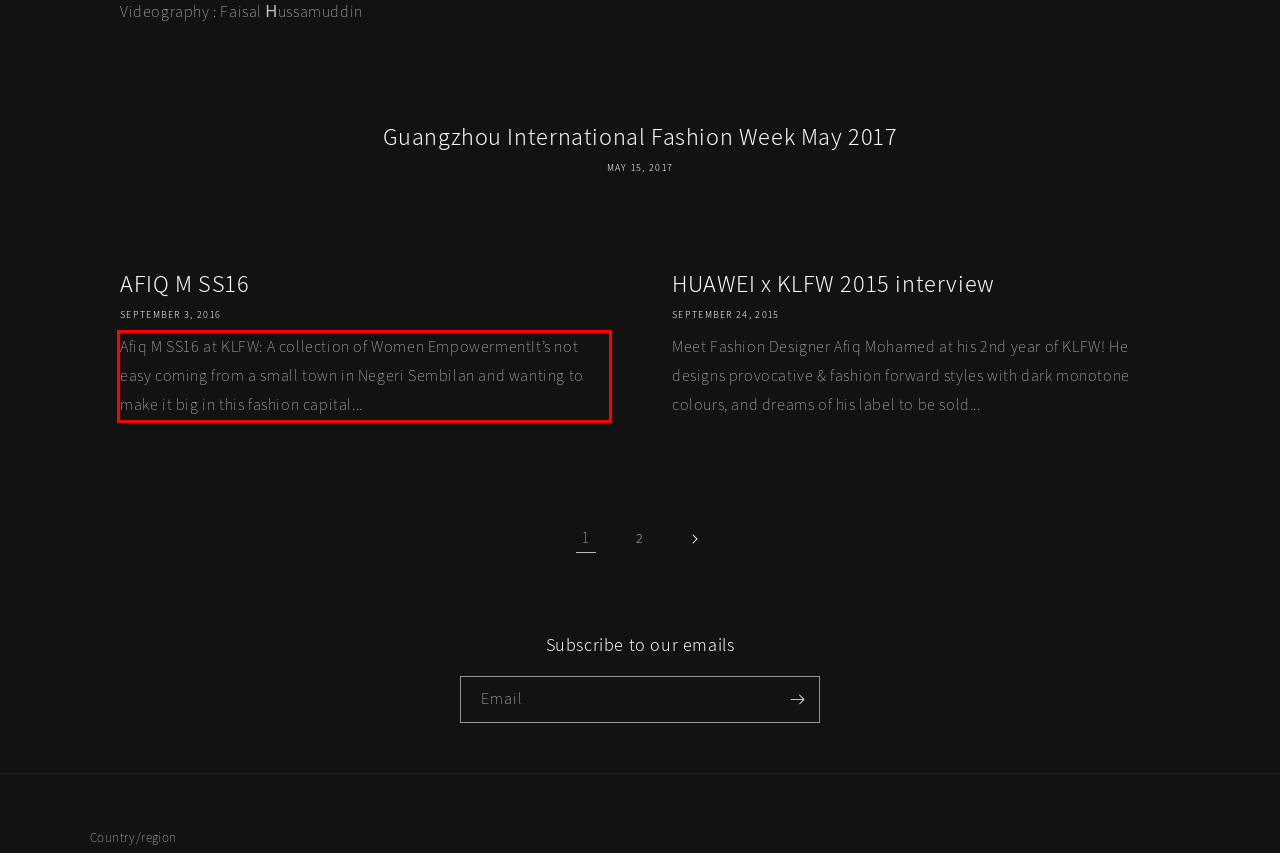Examine the screenshot of the webpage, locate the red bounding box, and perform OCR to extract the text contained within it.

Afiq M SS16 at KLFW: A collection of Women EmpowermentIt’s not easy coming from a small town in Negeri Sembilan and wanting to make it big in this fashion capital...